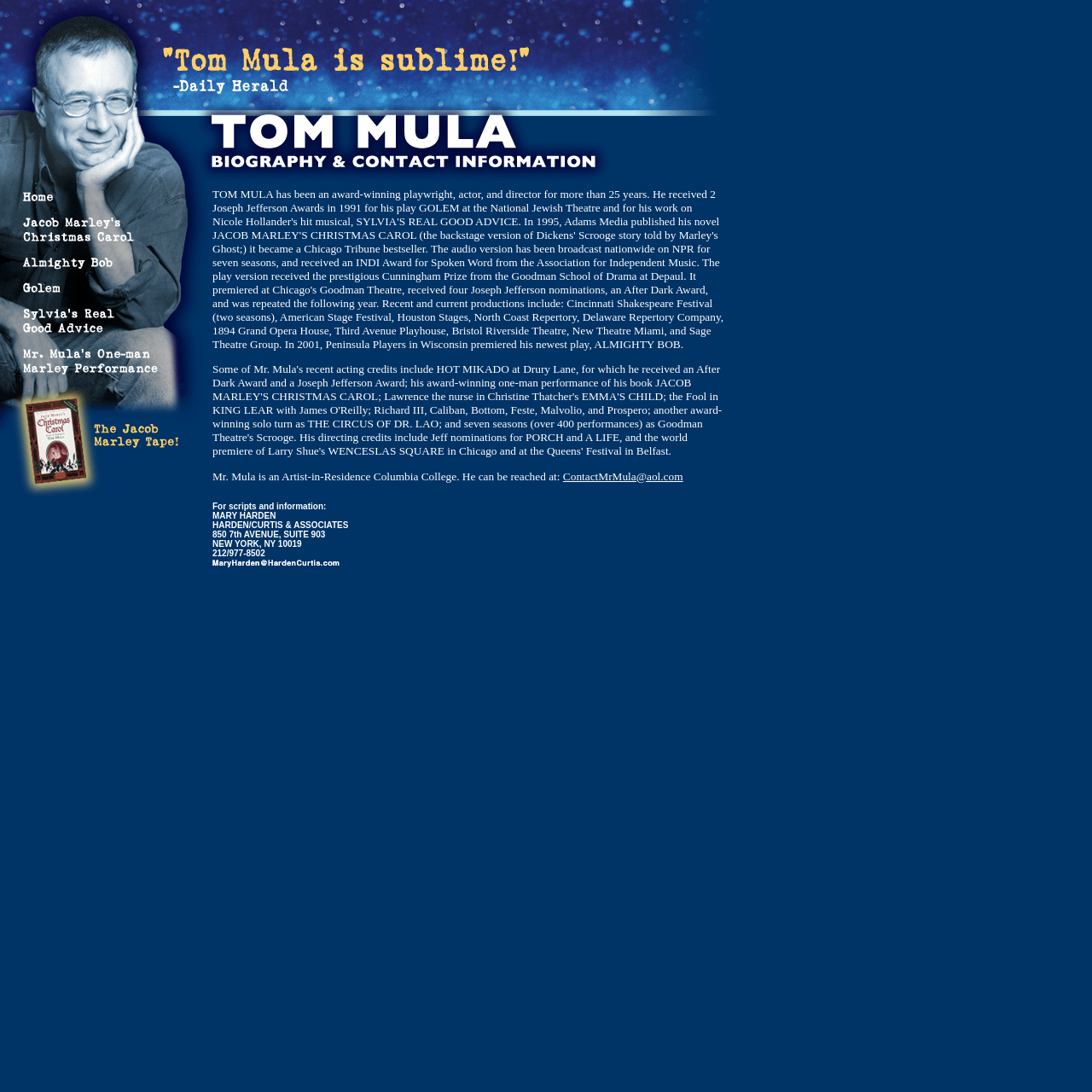What is Tom Mula's profession?
Answer with a single word or short phrase according to what you see in the image.

Playwright, actor, and director